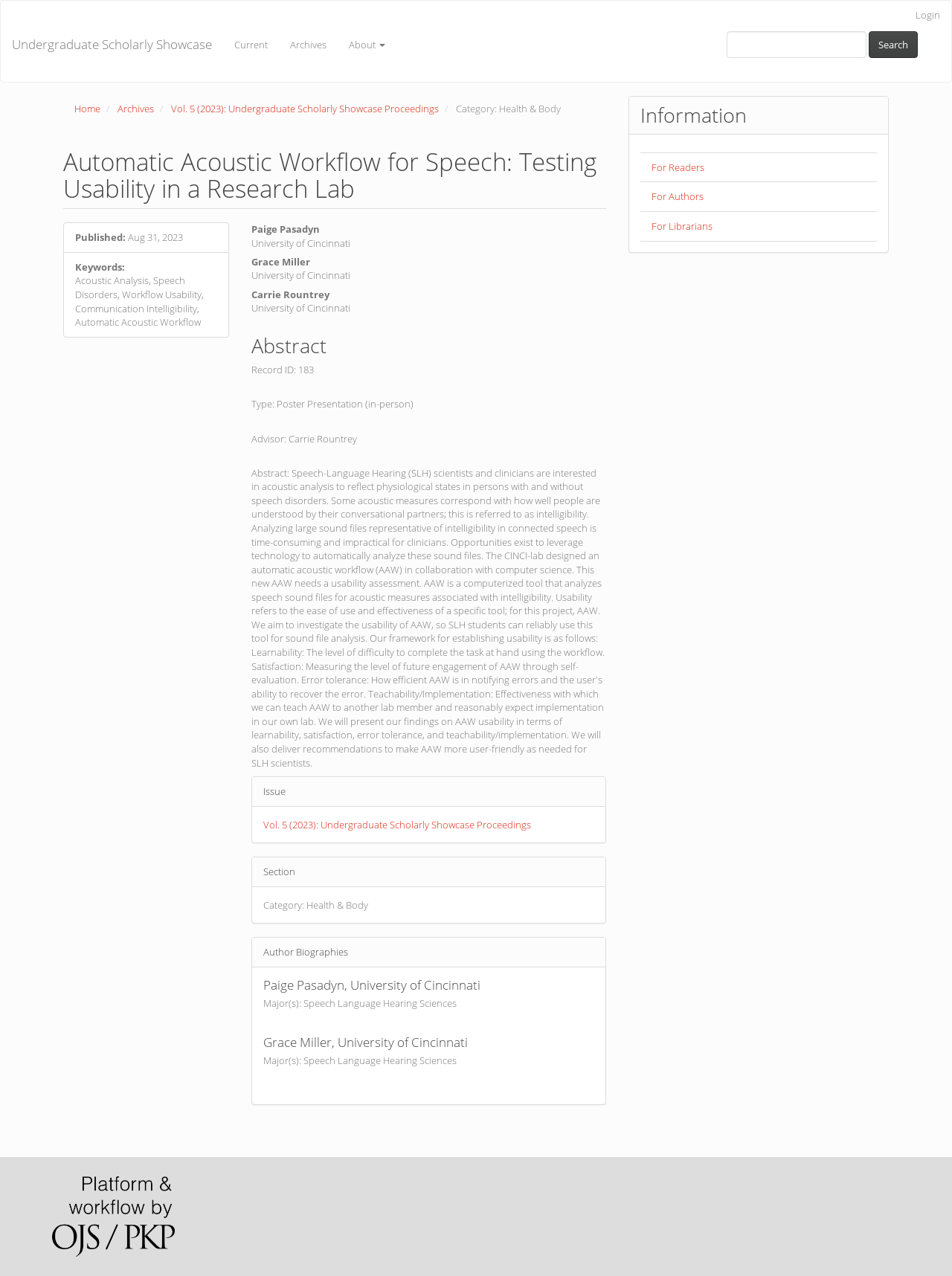Provide a brief response to the question using a single word or phrase: 
What is the name of the author of the article?

Paige Pasadyn